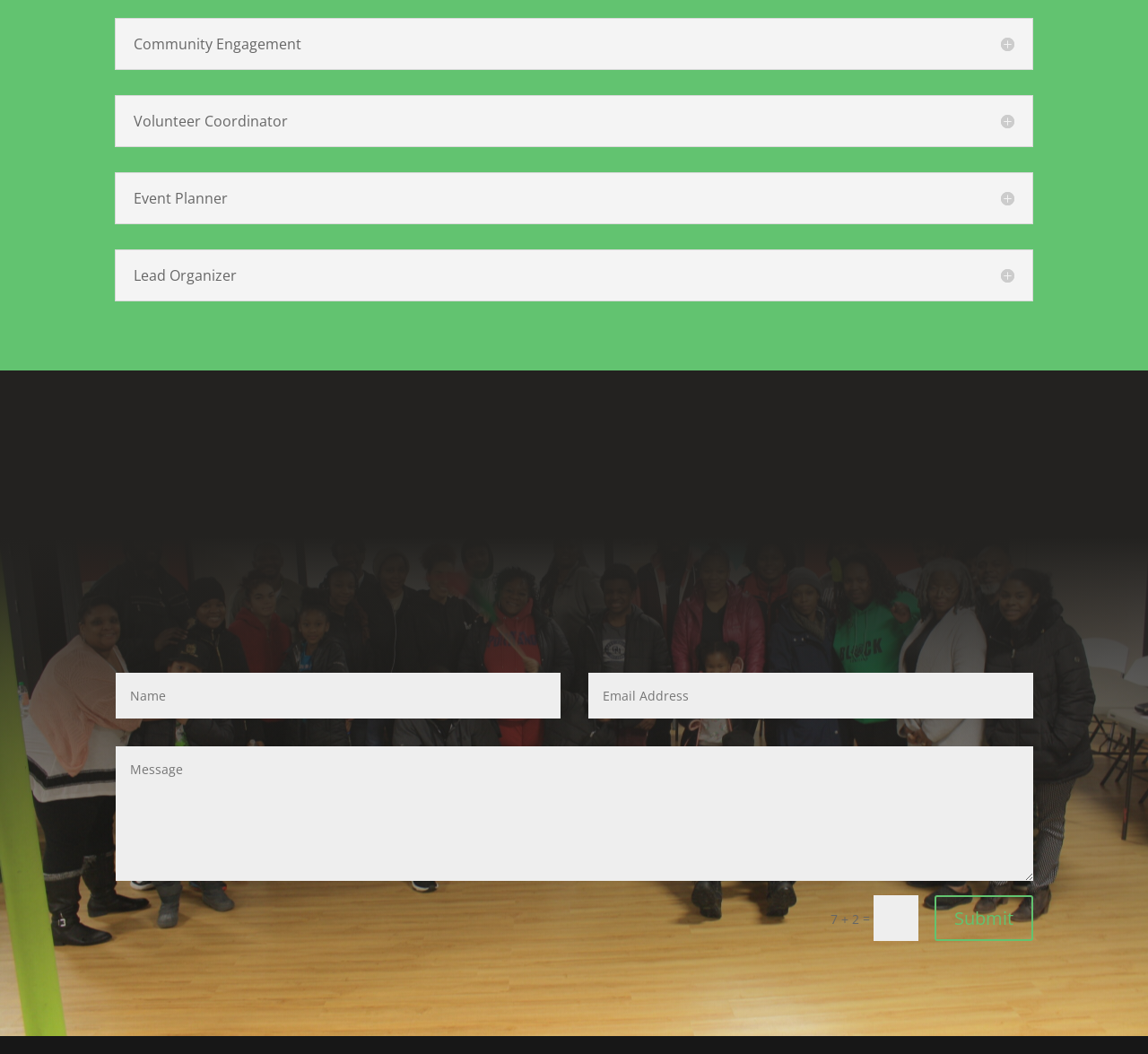How many links are there? Look at the image and give a one-word or short phrase answer.

3